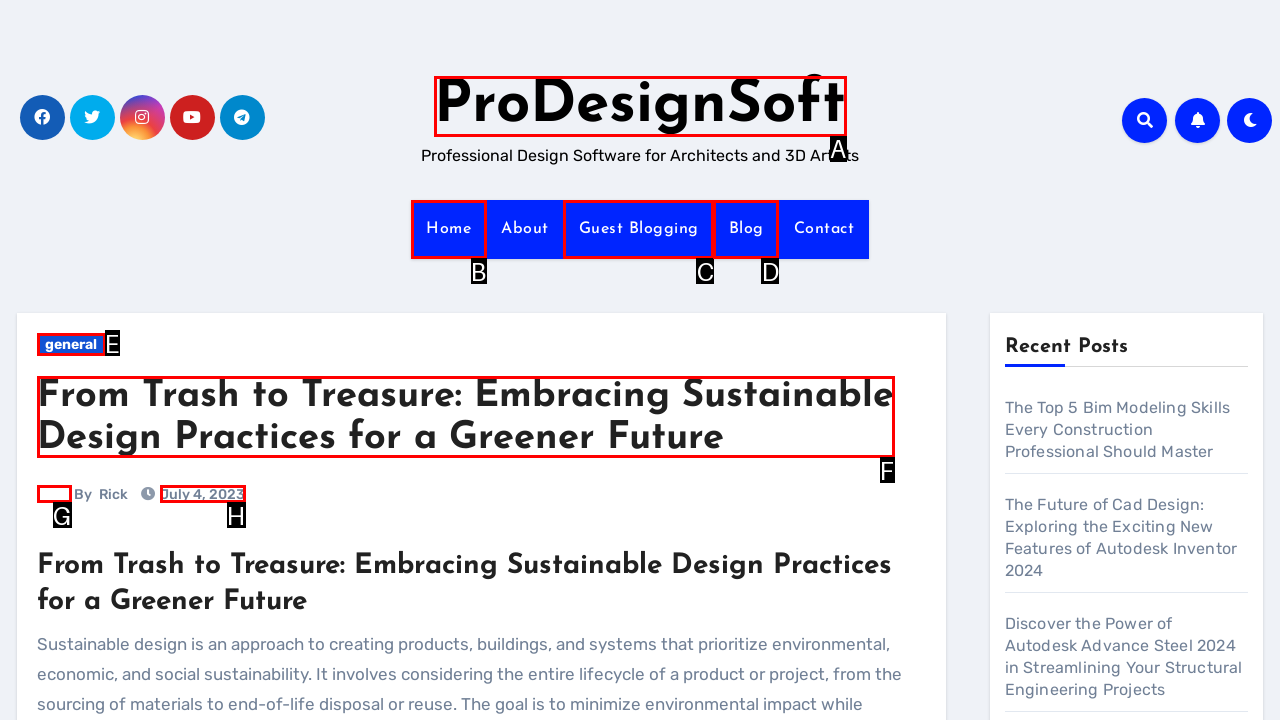Match the element description: Platform Login to the correct HTML element. Answer with the letter of the selected option.

None